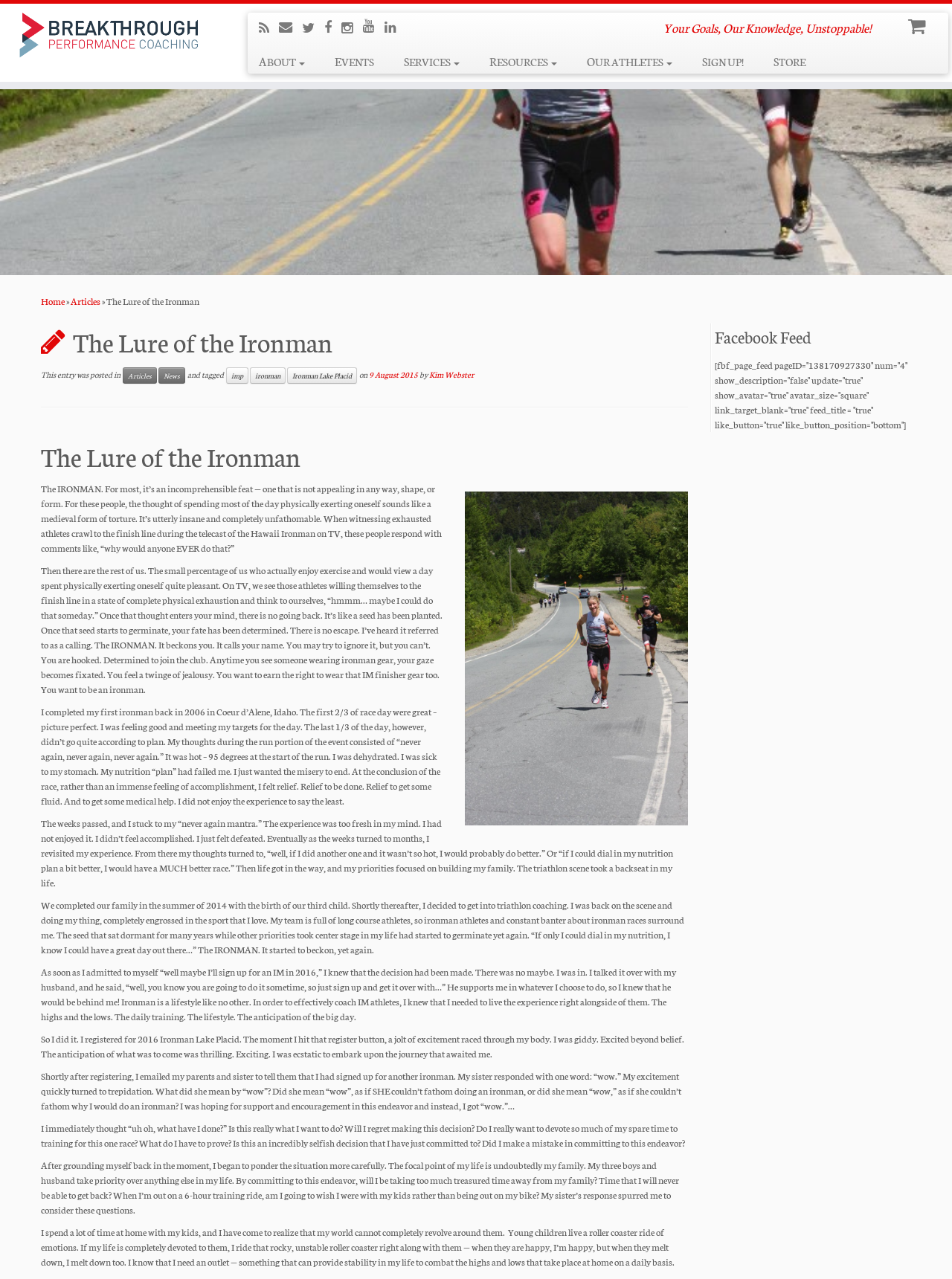Indicate the bounding box coordinates of the clickable region to achieve the following instruction: "Click the 'ABOUT' link."

[0.268, 0.039, 0.336, 0.058]